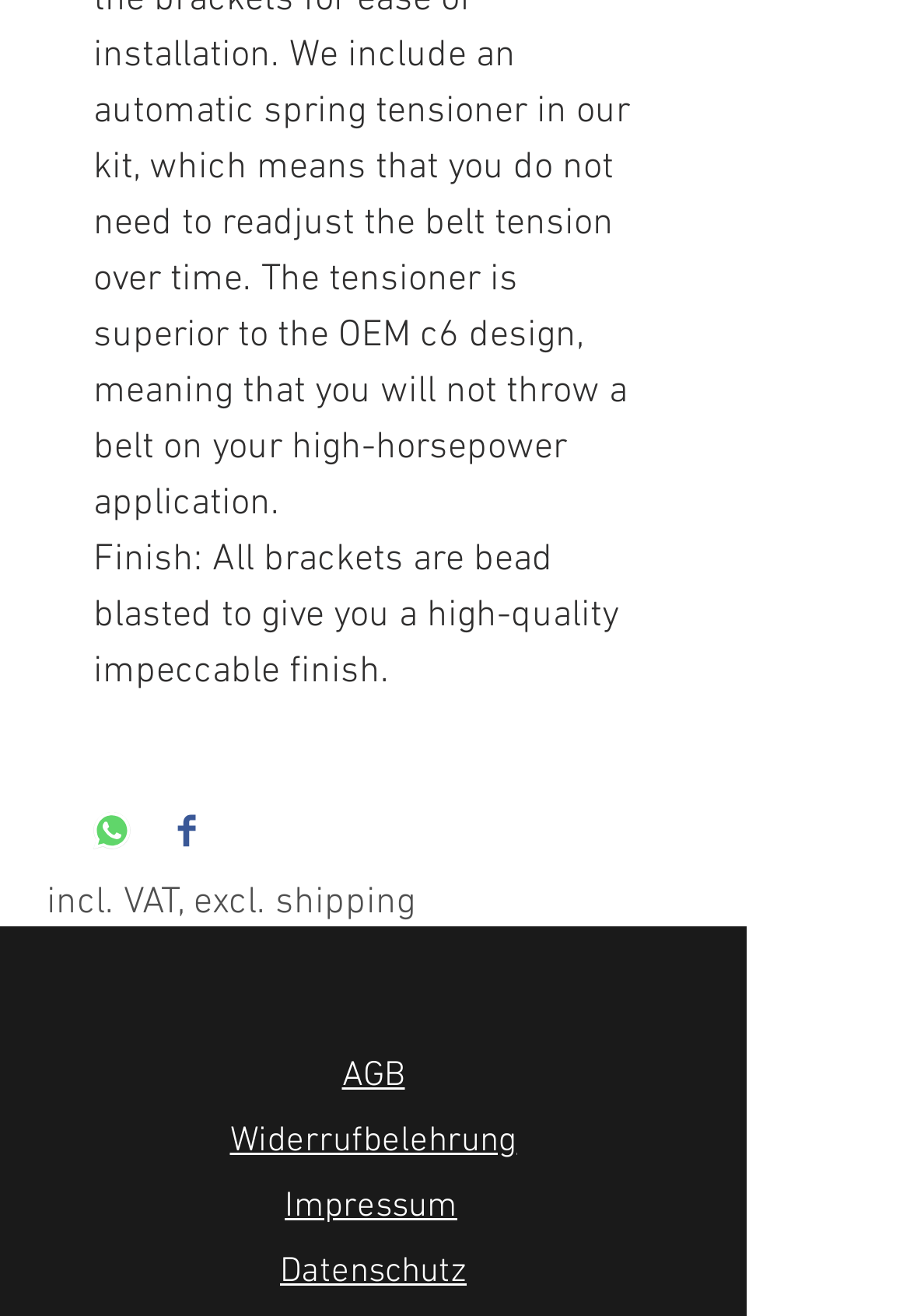Using the provided element description: "Widerrufbelehrung", identify the bounding box coordinates. The coordinates should be four floats between 0 and 1 in the order [left, top, right, bottom].

[0.253, 0.85, 0.568, 0.882]